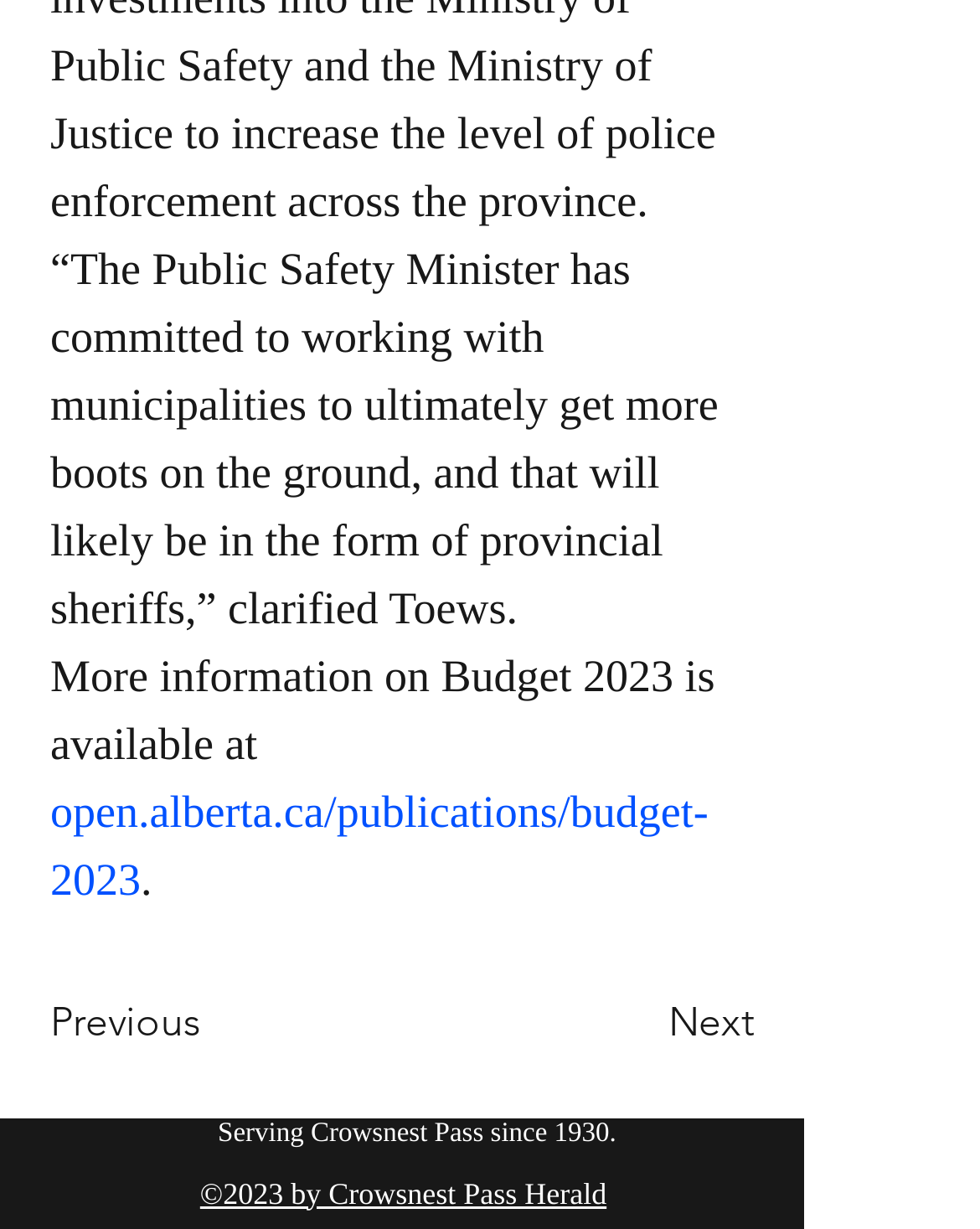Please find the bounding box for the following UI element description. Provide the coordinates in (top-left x, top-left y, bottom-right x, bottom-right y) format, with values between 0 and 1: Previous

[0.051, 0.791, 0.346, 0.876]